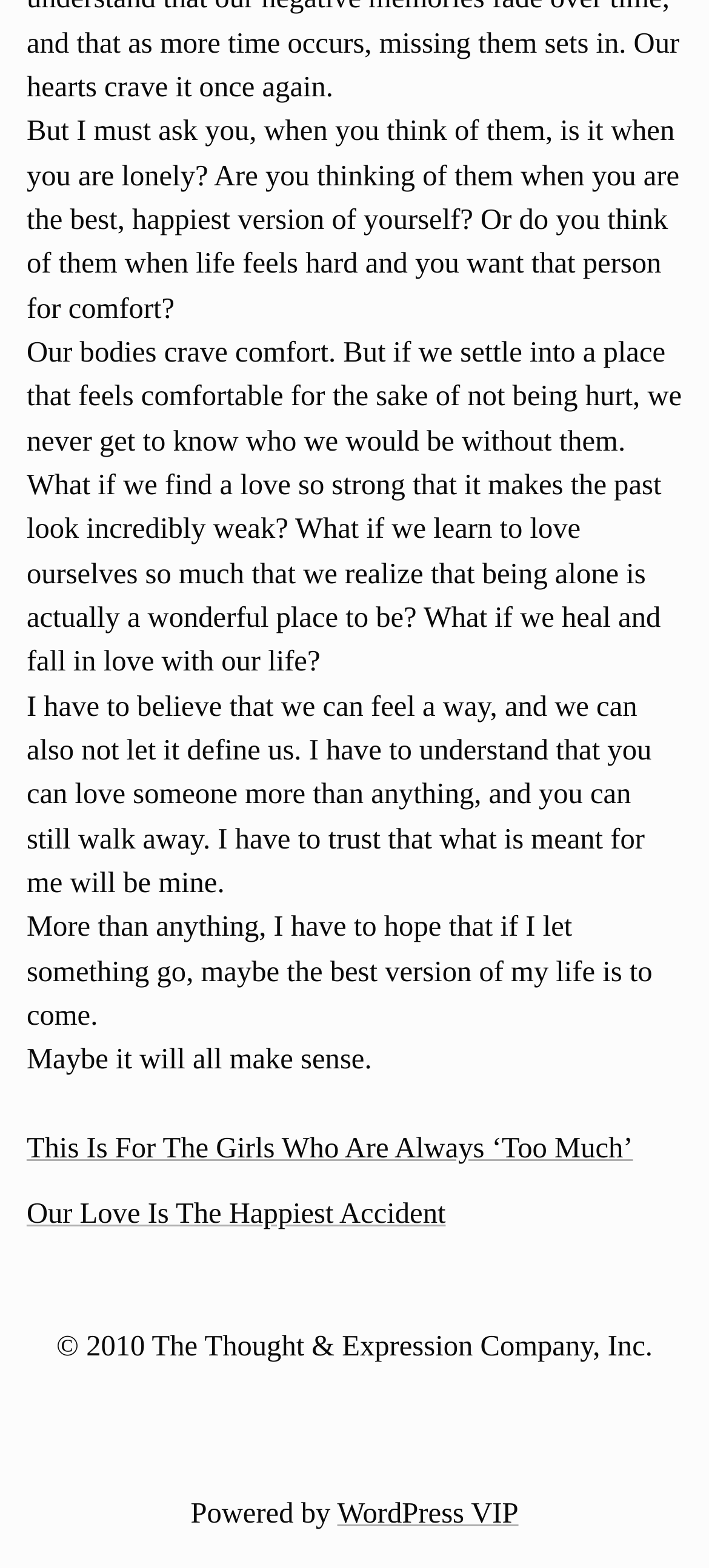What is the platform that powers the website?
We need a detailed and exhaustive answer to the question. Please elaborate.

I found the information at the bottom of the webpage, which states 'Powered by WordPress VIP', so the platform that powers the website is WordPress VIP.